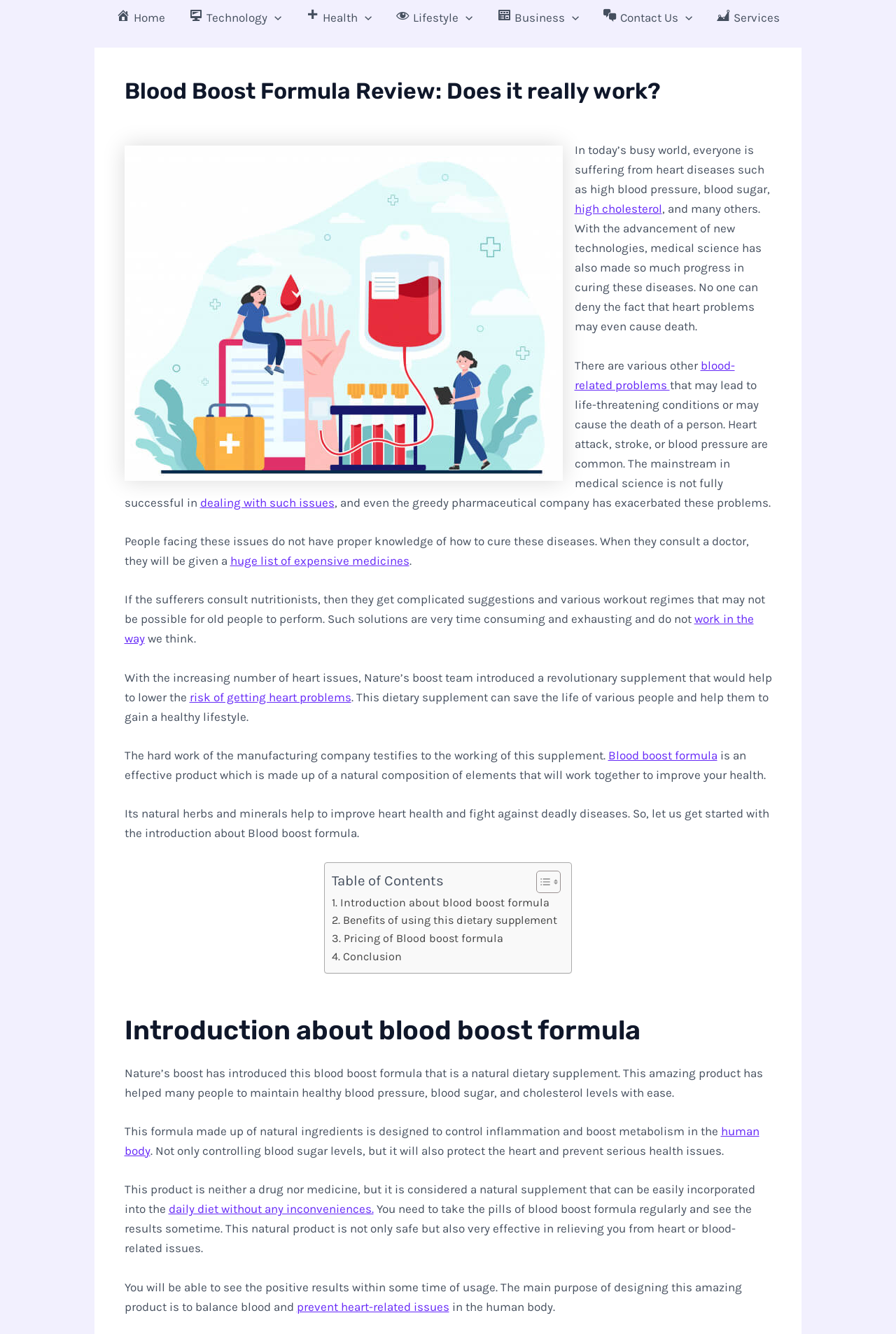Please provide a brief answer to the question using only one word or phrase: 
What is the main topic of this webpage?

Blood Boost Formula